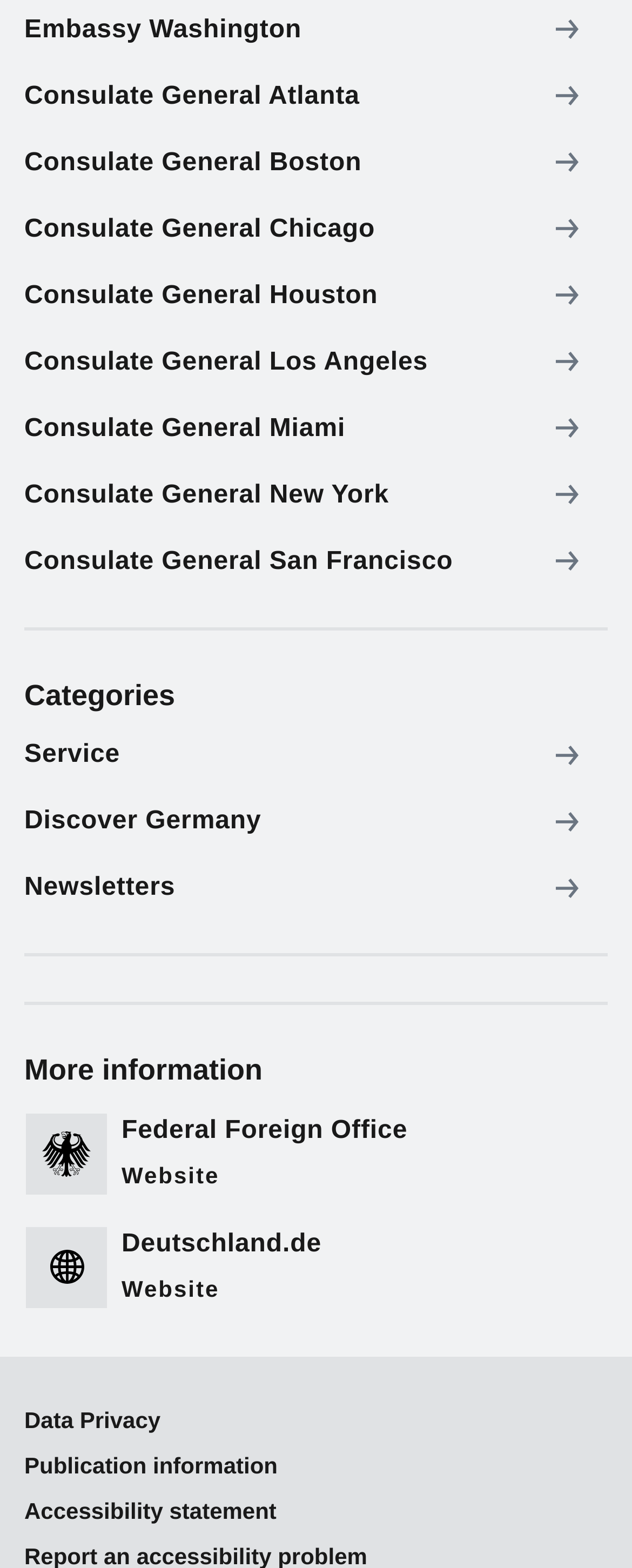What is the last category listed?
Analyze the screenshot and provide a detailed answer to the question.

I looked at the links under the 'Categories' heading and found that the last one is 'Newsletters'.